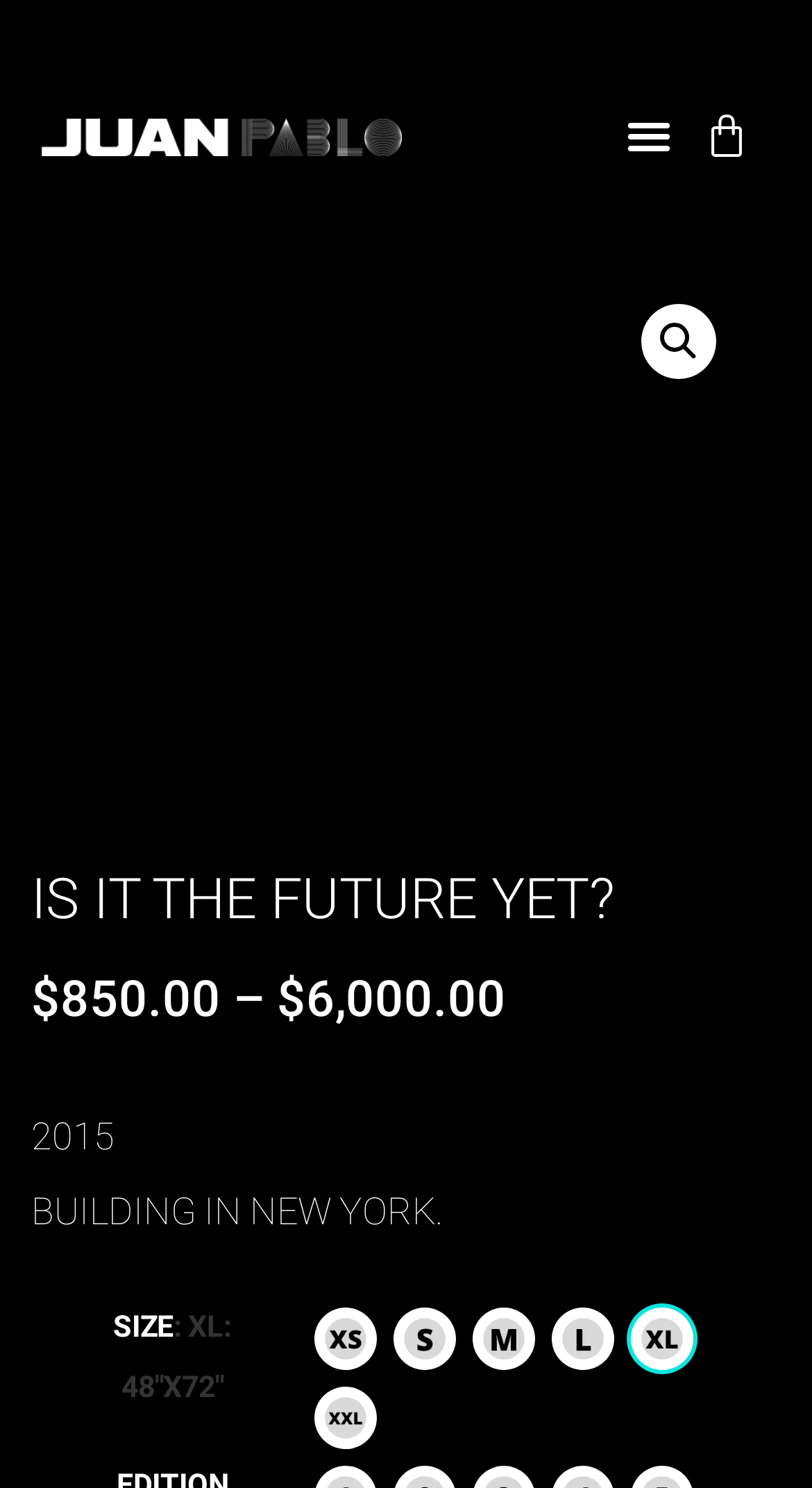What is the size of the XL building? Using the information from the screenshot, answer with a single word or phrase.

48"x72"